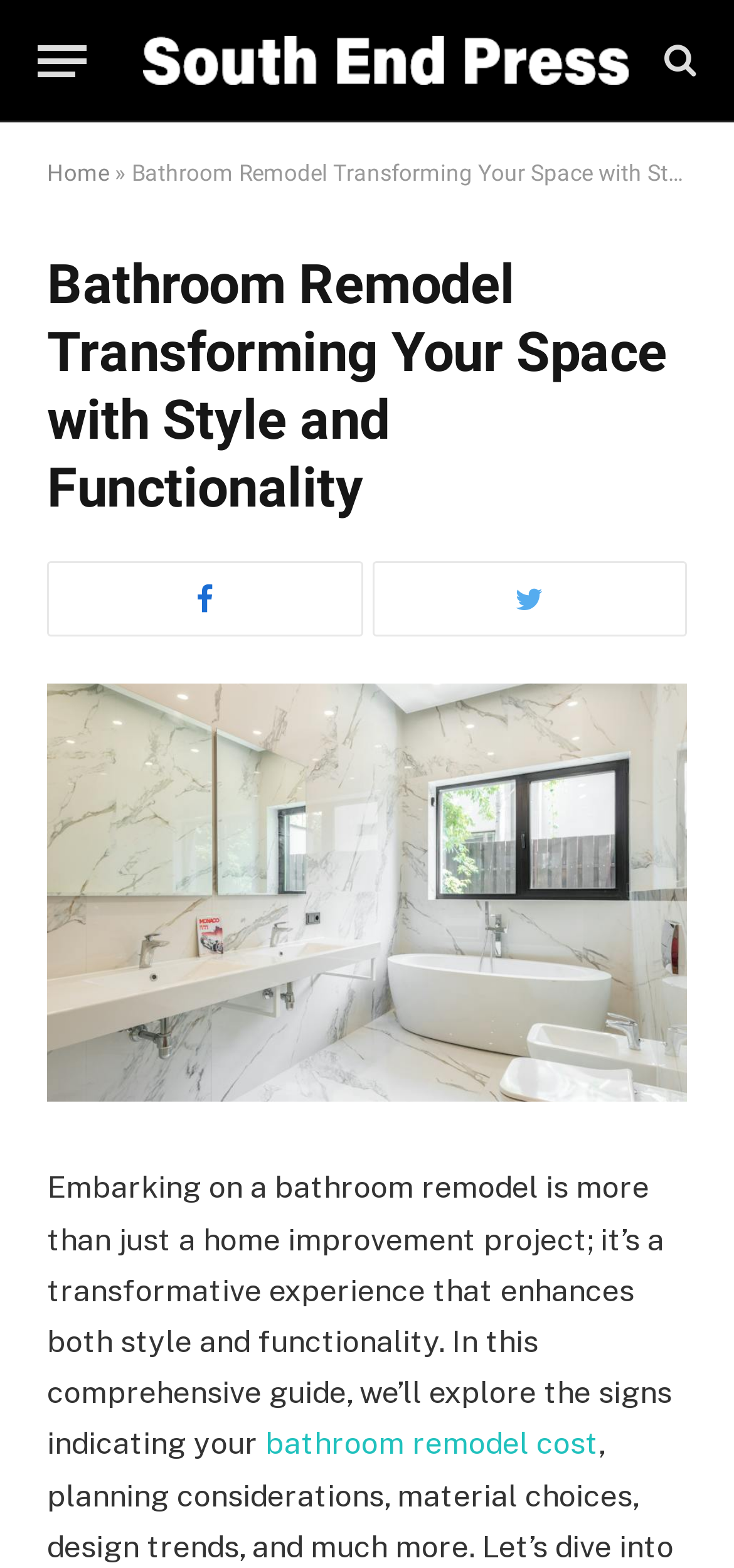Find and specify the bounding box coordinates that correspond to the clickable region for the instruction: "Read more about 'Bathroom Remodel Transforming Your Space with Style and Functionality'".

[0.064, 0.436, 0.936, 0.703]